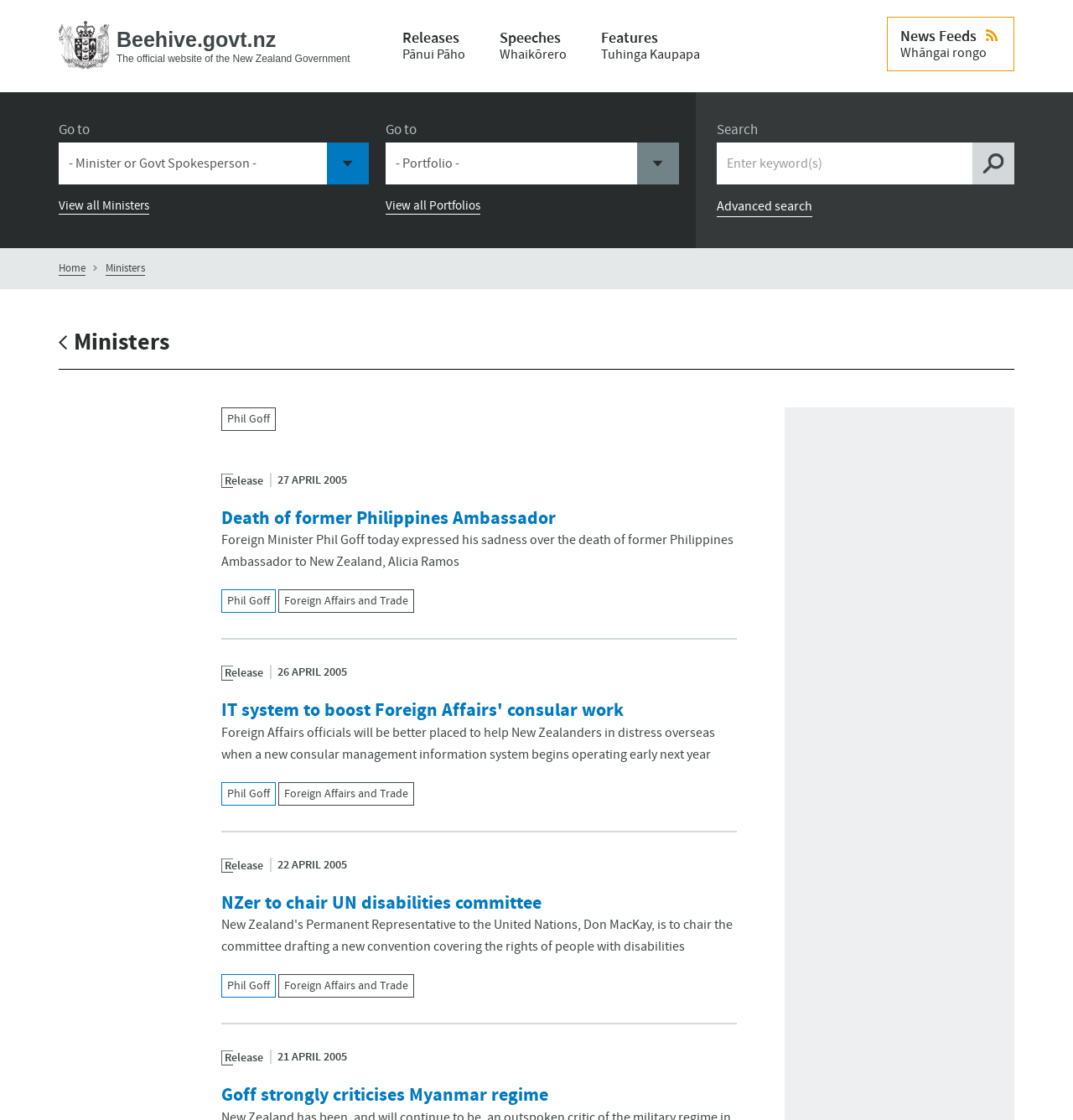Please locate the bounding box coordinates of the element that should be clicked to complete the given instruction: "Read the news release 'Death of former Philippines Ambassador'".

[0.206, 0.451, 0.518, 0.474]